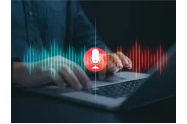What is the purpose of the sound waves in the image?
Use the image to give a comprehensive and detailed response to the question.

The caption describes the vibrant visual representation of sound waves as displaying a gradient of blue and green tones that symbolize audio activity, suggesting that the purpose of the sound waves is to represent audio activity in the context of digital communication and content creation.